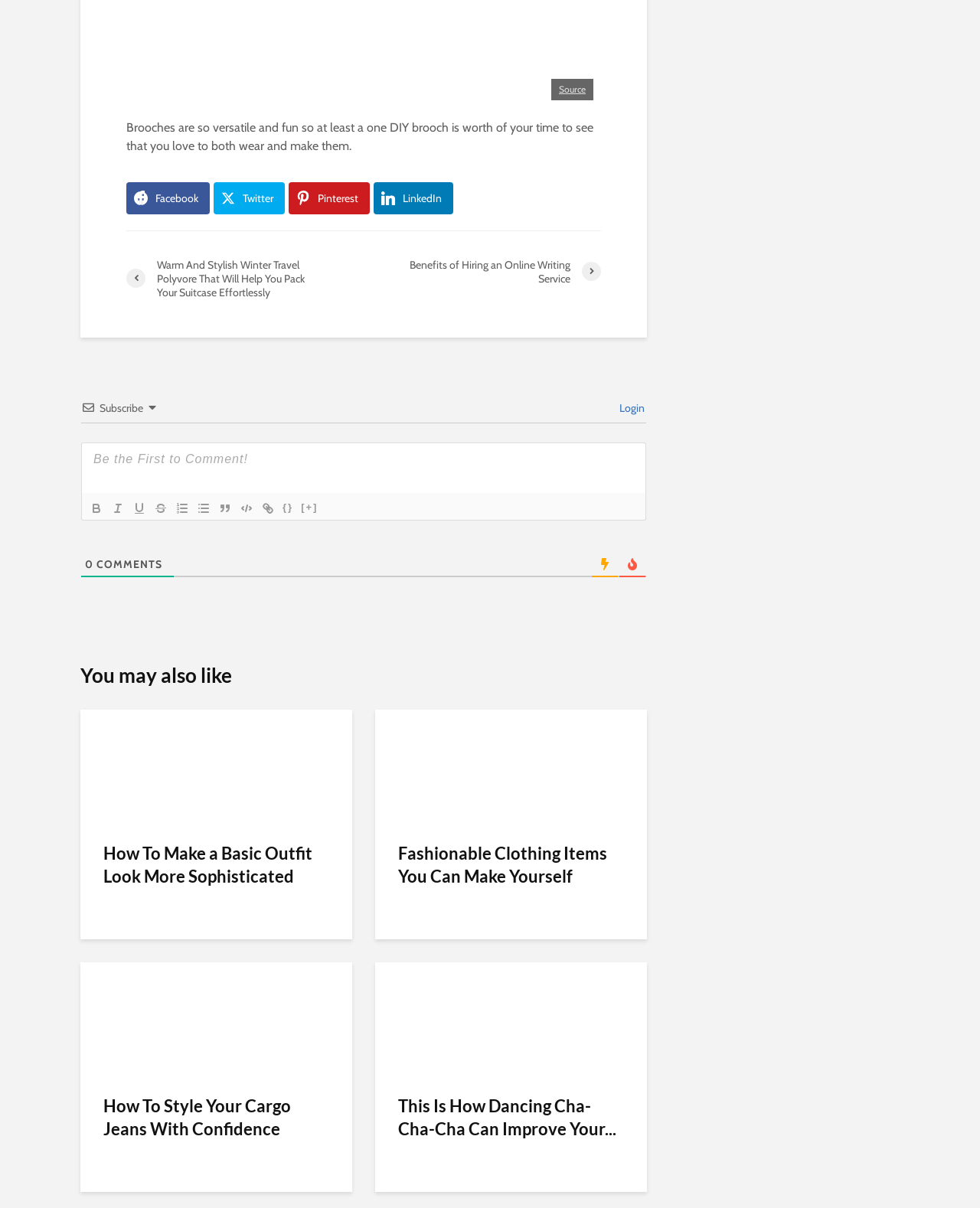Identify the bounding box coordinates of the element that should be clicked to fulfill this task: "Follow the blog". The coordinates should be provided as four float numbers between 0 and 1, i.e., [left, top, right, bottom].

None